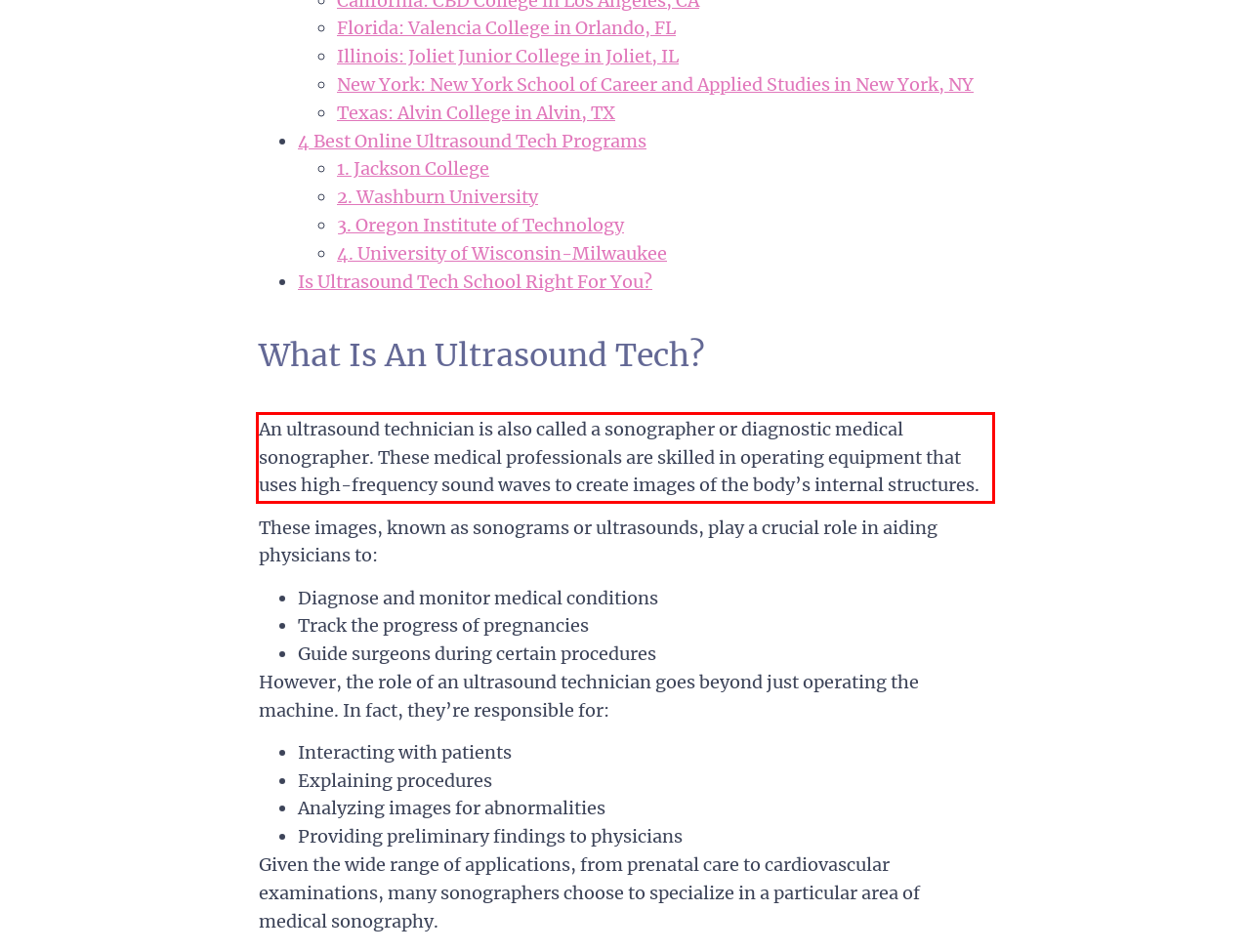Within the screenshot of the webpage, there is a red rectangle. Please recognize and generate the text content inside this red bounding box.

An ultrasound technician is also called a sonographer or diagnostic medical sonographer. These medical professionals are skilled in operating equipment that uses high-frequency sound waves to create images of the body’s internal structures.